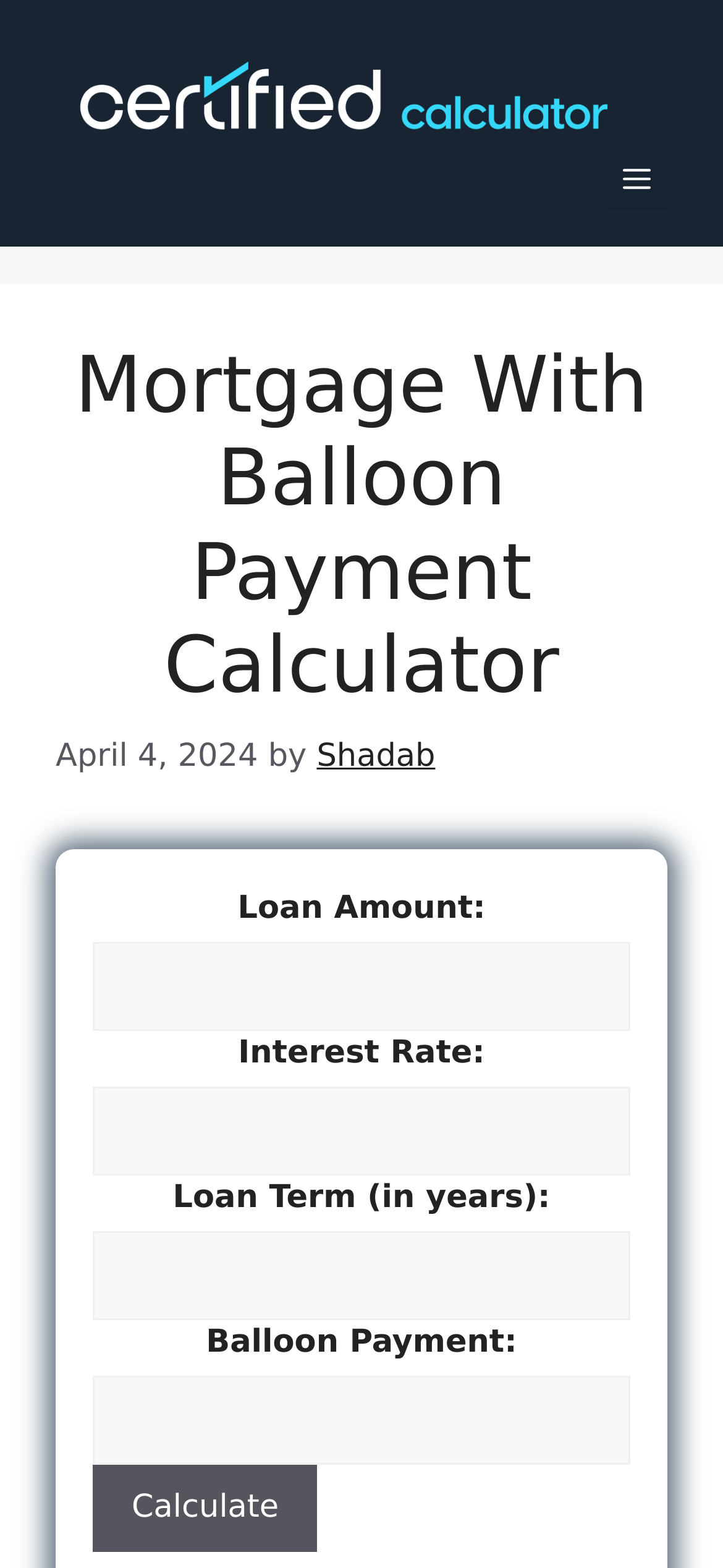Please give the bounding box coordinates of the area that should be clicked to fulfill the following instruction: "Enter loan amount". The coordinates should be in the format of four float numbers from 0 to 1, i.e., [left, top, right, bottom].

[0.128, 0.601, 0.872, 0.657]